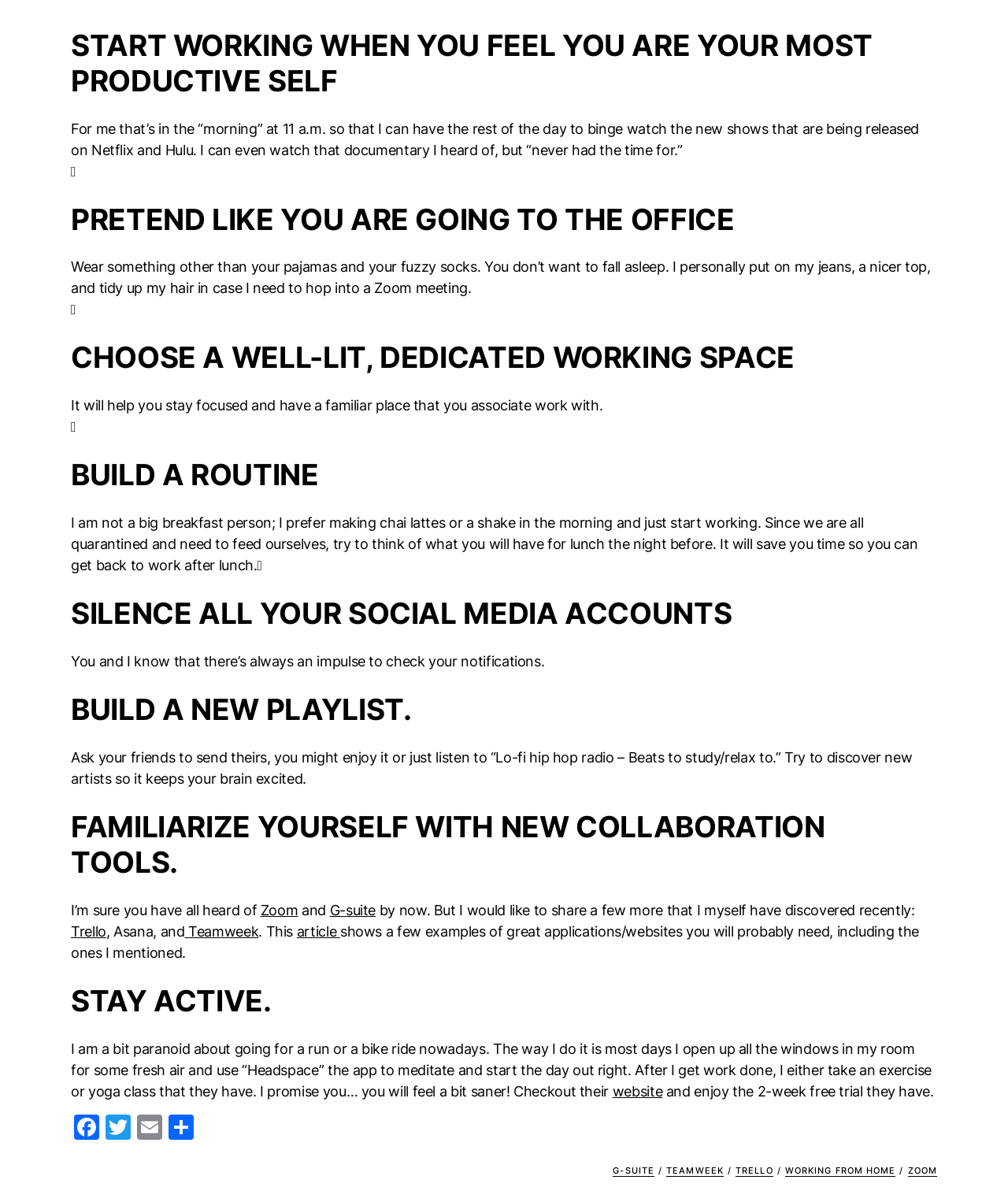Bounding box coordinates are specified in the format (top-left x, top-left y, bottom-right x, bottom-right y). All values are floating point numbers bounded between 0 and 1. Please provide the bounding box coordinate of the region this sentence describes: Working from home

[0.779, 0.966, 0.889, 0.983]